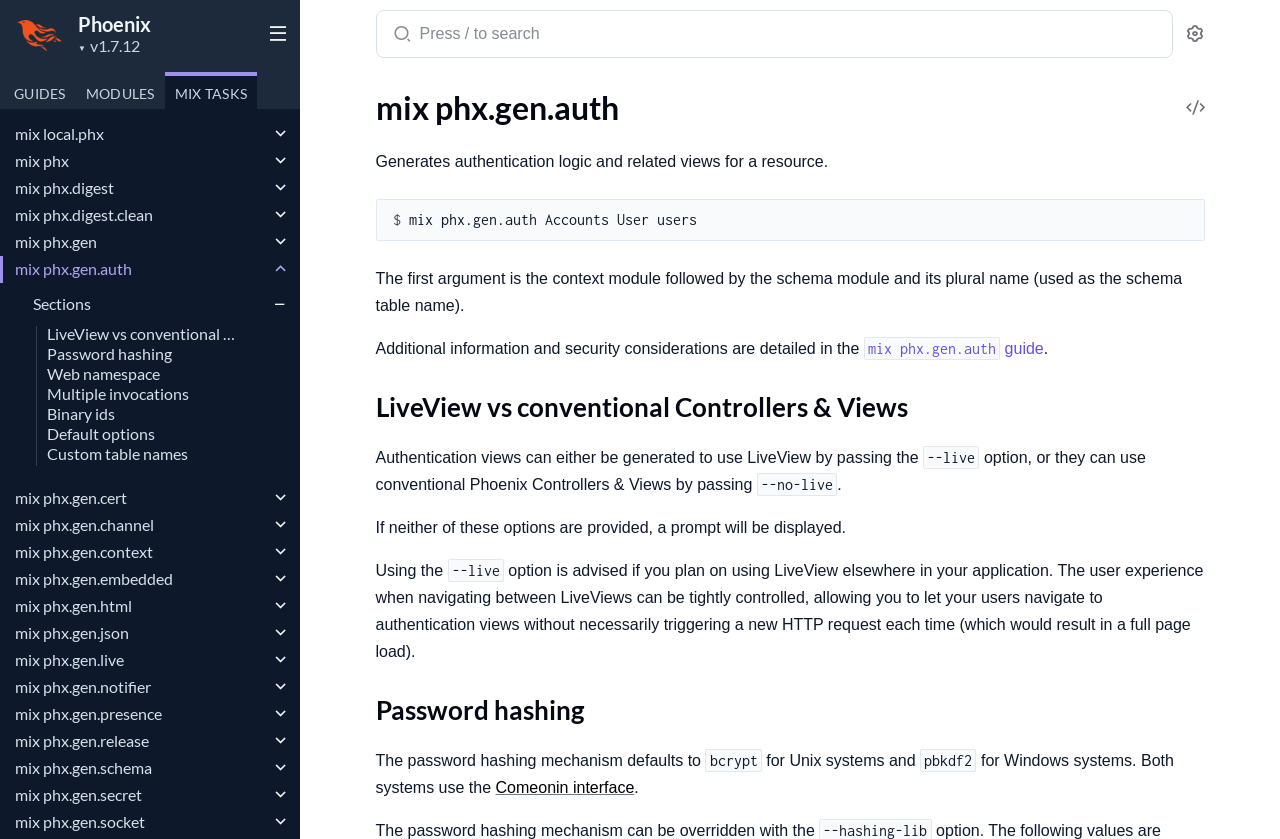Refer to the element description mix phx.gen.auth guide and identify the corresponding bounding box in the screenshot. Format the coordinates as (top-left x, top-left y, bottom-right x, bottom-right y) with values in the range of 0 to 1.

[0.675, 0.405, 0.815, 0.426]